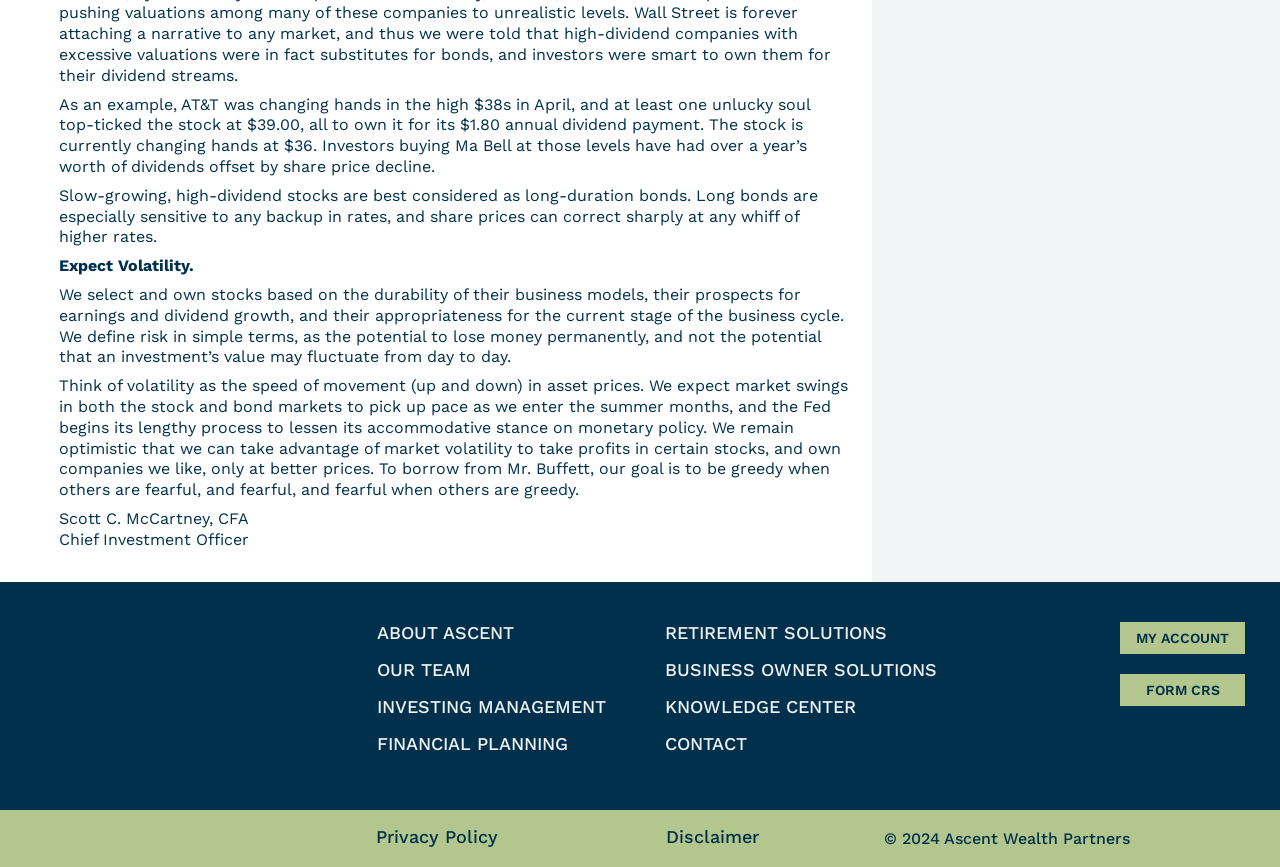What is the copyright year of the website?
Answer the question in as much detail as possible.

The copyright year of the website is mentioned at the bottom of the webpage, where it says '© 2024 Ascent Wealth Partners'.